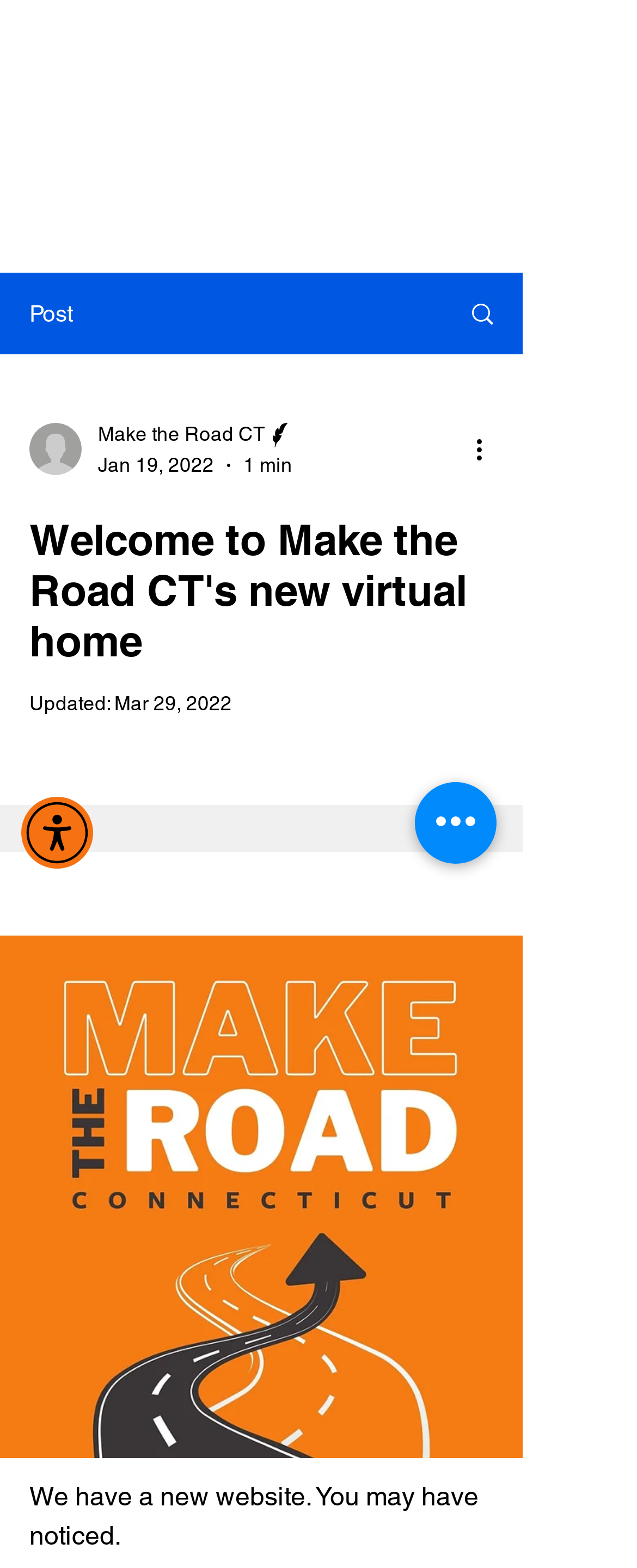Identify the main heading from the webpage and provide its text content.

Welcome to Make the Road CT's new virtual home